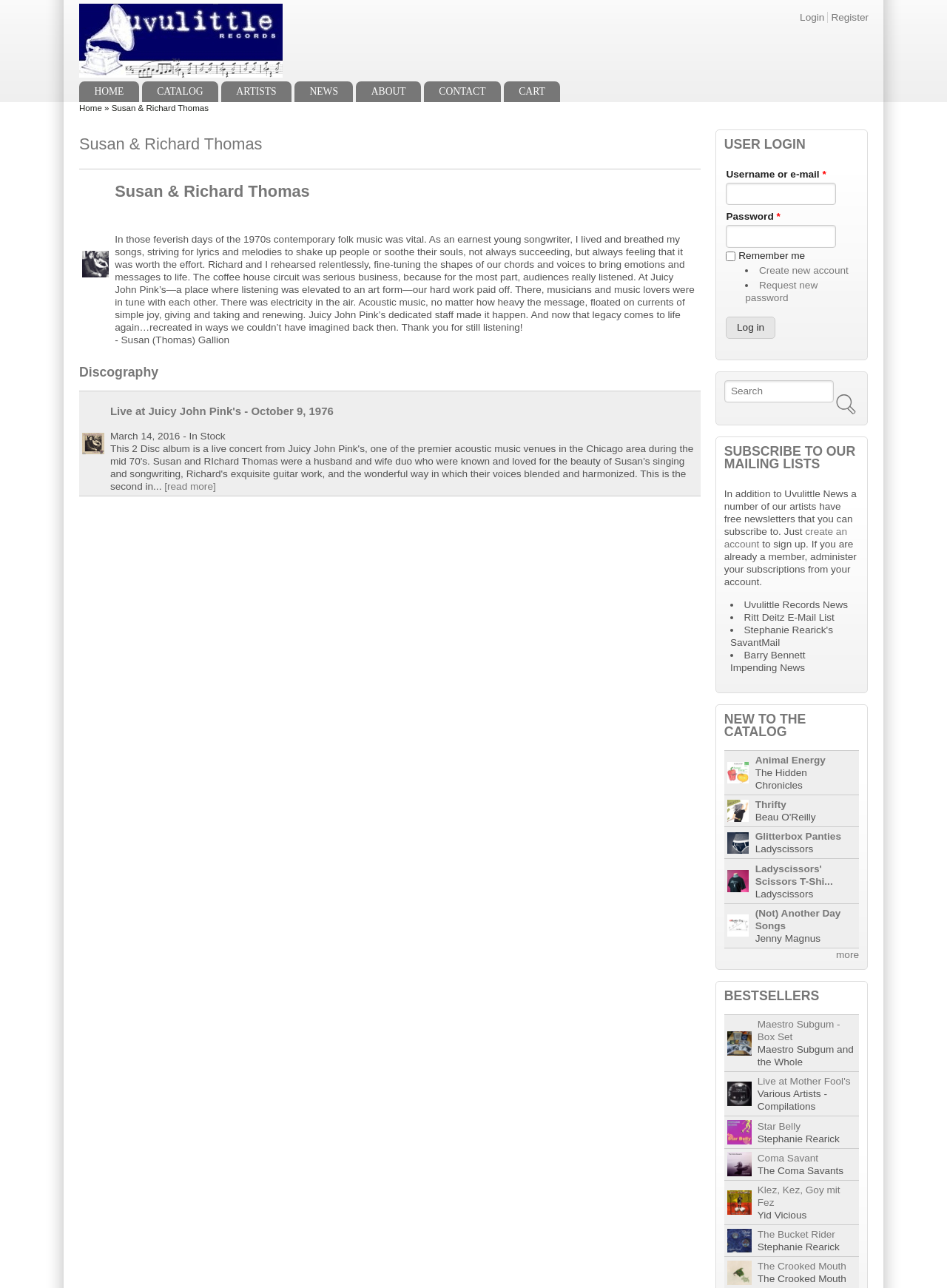Identify the bounding box of the UI element described as follows: "[read more]". Provide the coordinates as four float numbers in the range of 0 to 1 [left, top, right, bottom].

[0.174, 0.373, 0.228, 0.382]